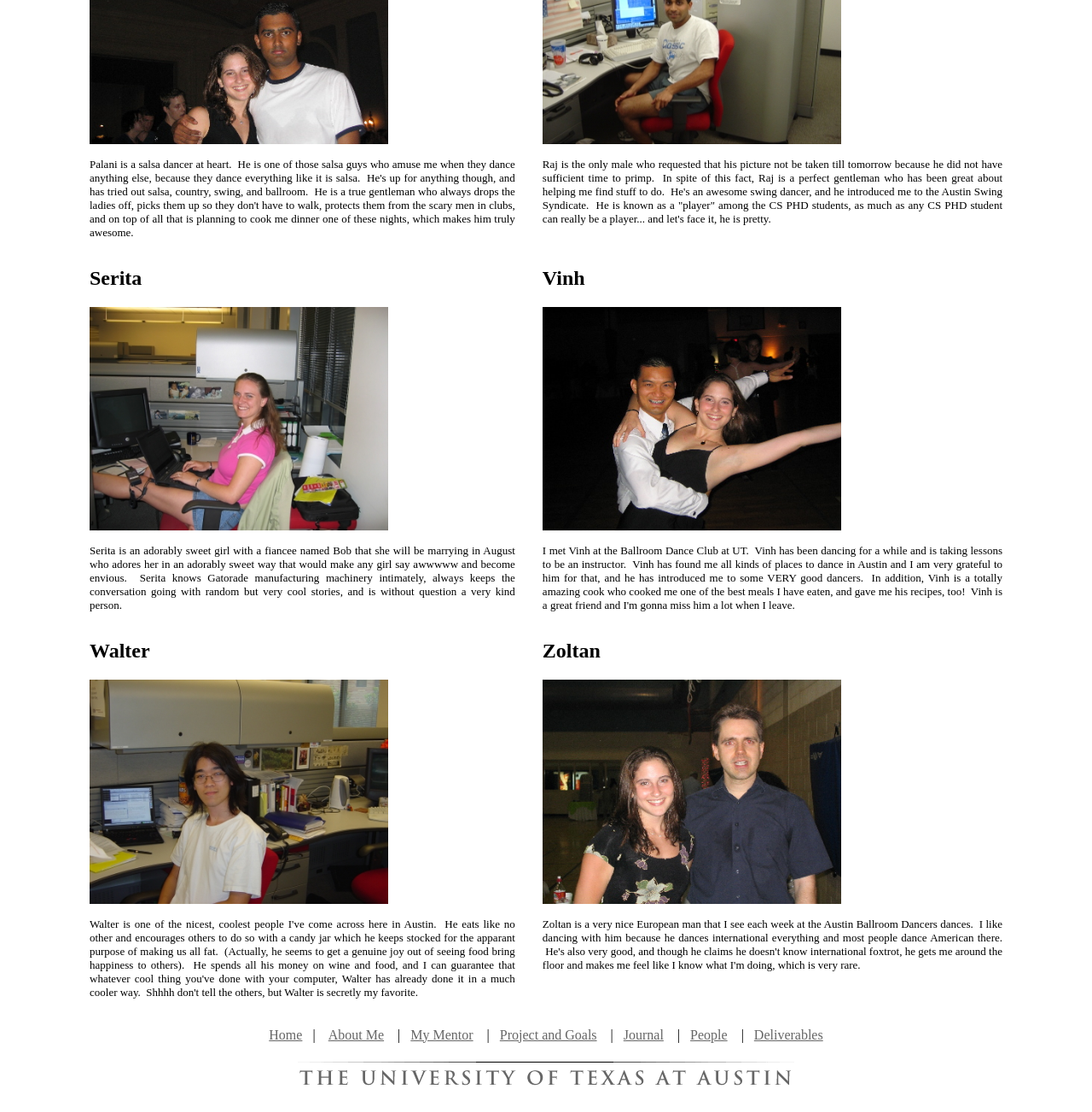Use one word or a short phrase to answer the question provided: 
What is the name of the person described as a perfect gentleman?

Raj